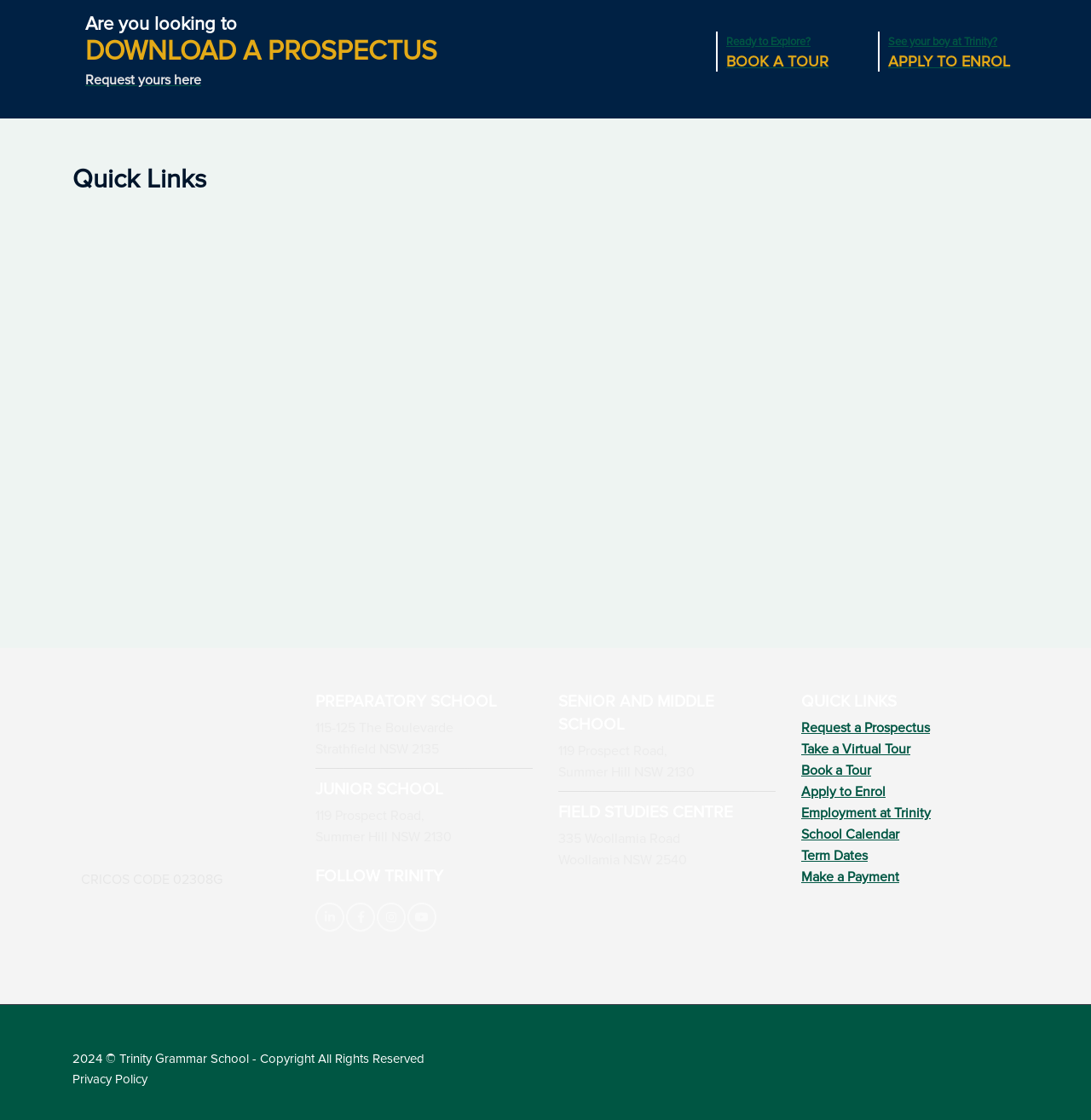Locate and provide the bounding box coordinates for the HTML element that matches this description: "Staff".

[0.762, 0.43, 0.926, 0.449]